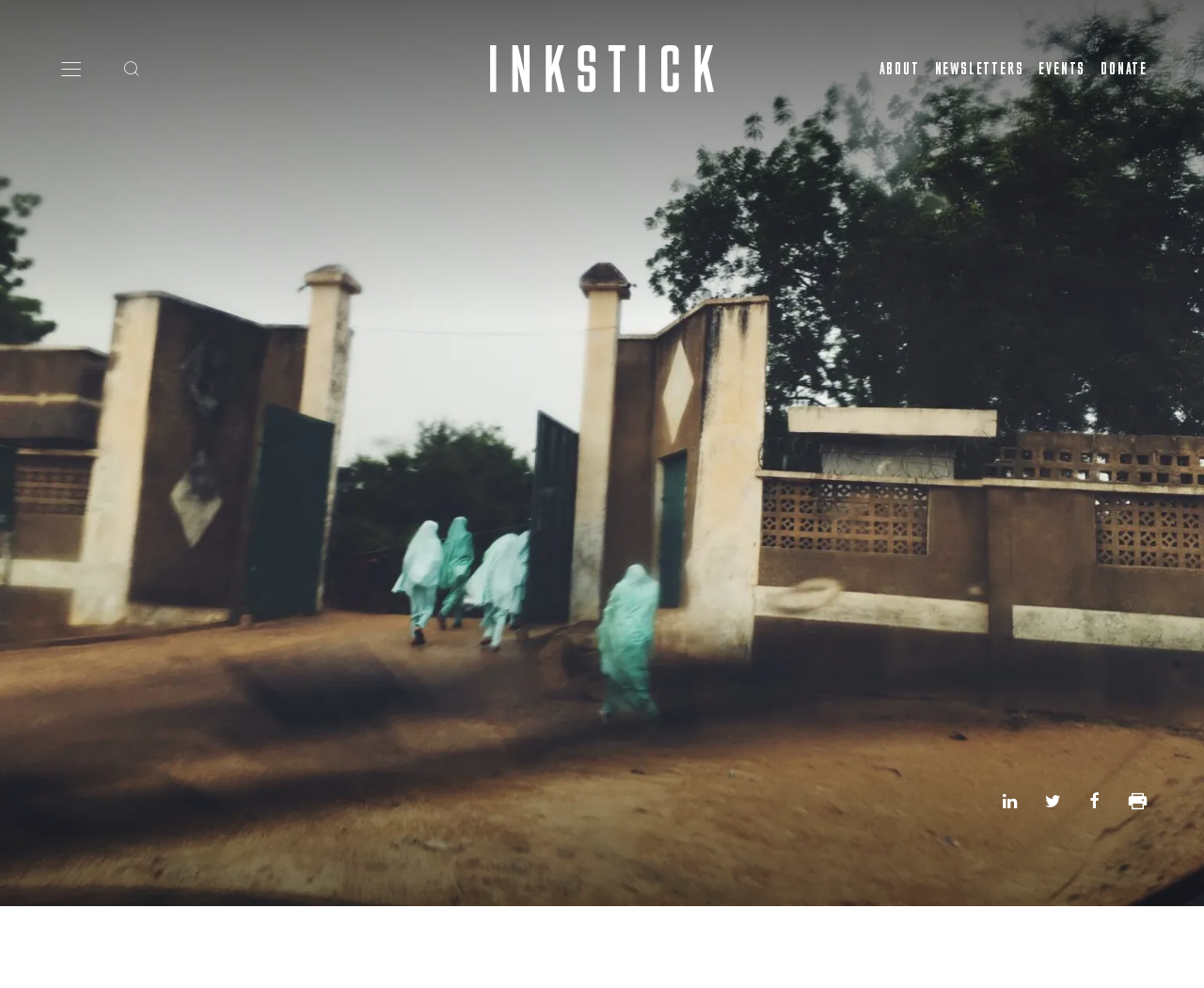Answer the question using only one word or a concise phrase: How many social media links are at the bottom of the webpage?

4